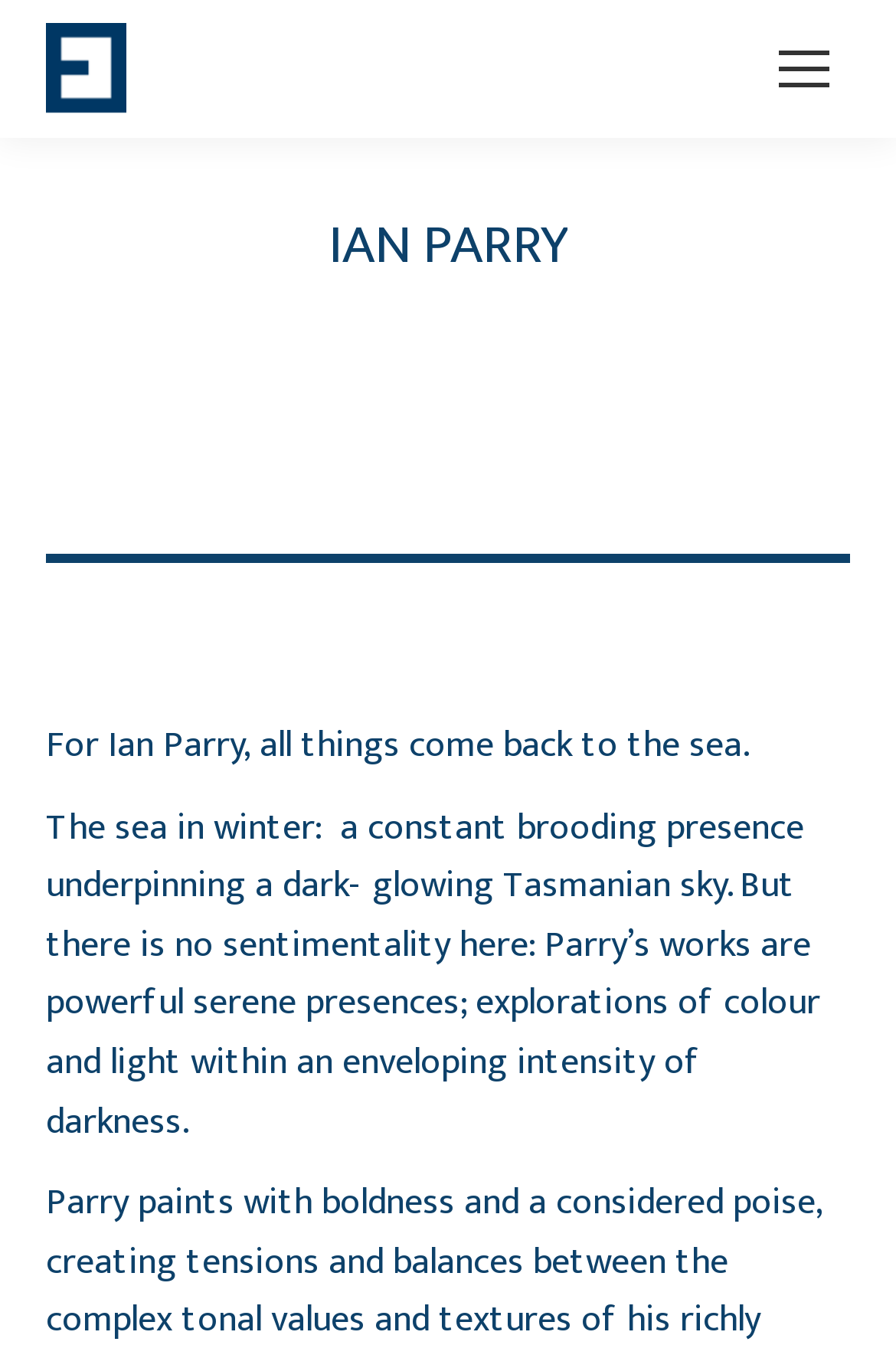Calculate the bounding box coordinates for the UI element based on the following description: "the editor". Ensure the coordinates are four float numbers between 0 and 1, i.e., [left, top, right, bottom].

None